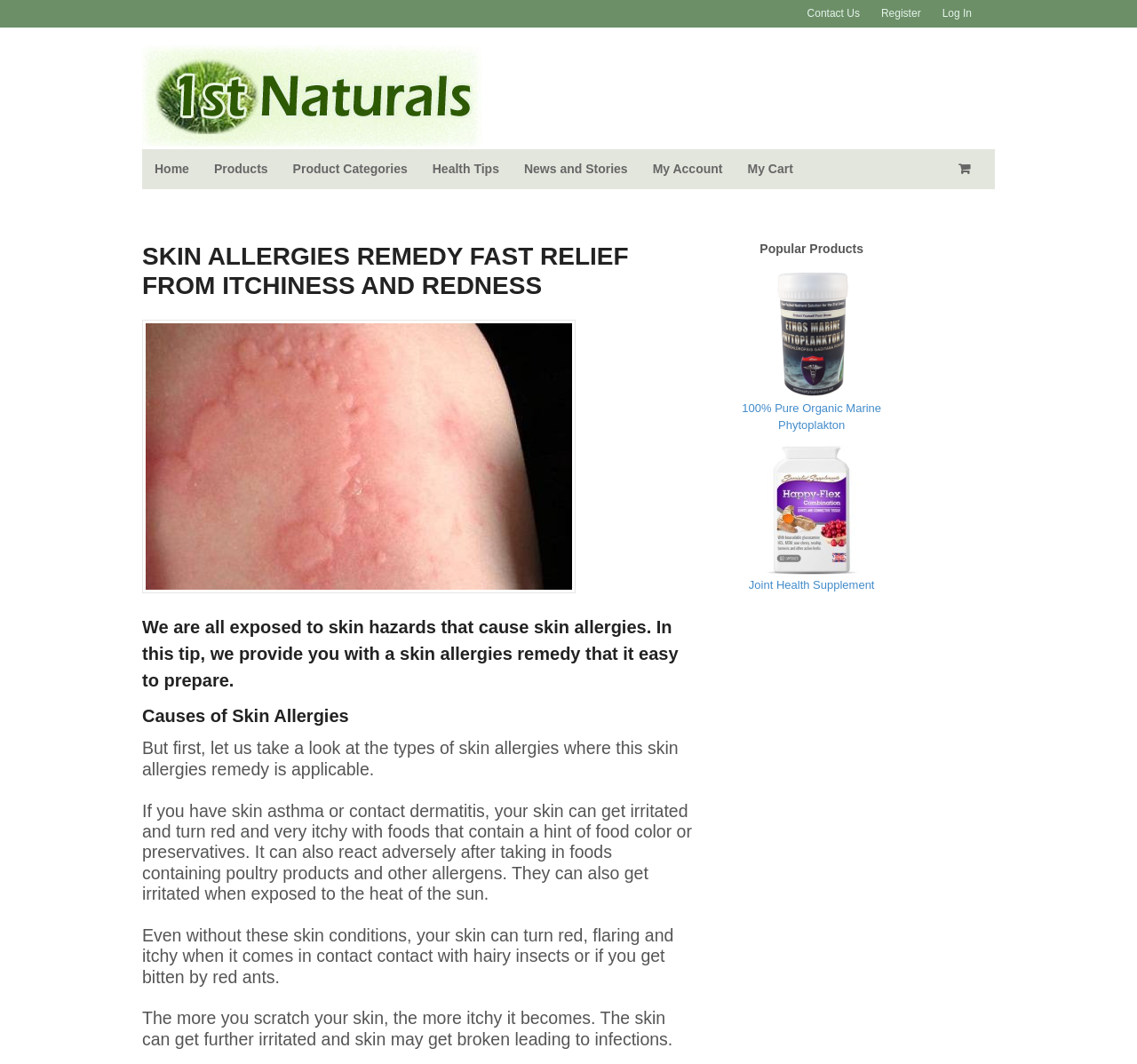What type of products are featured in the 'Popular Products' section?
Answer with a single word or phrase, using the screenshot for reference.

Organic supplements